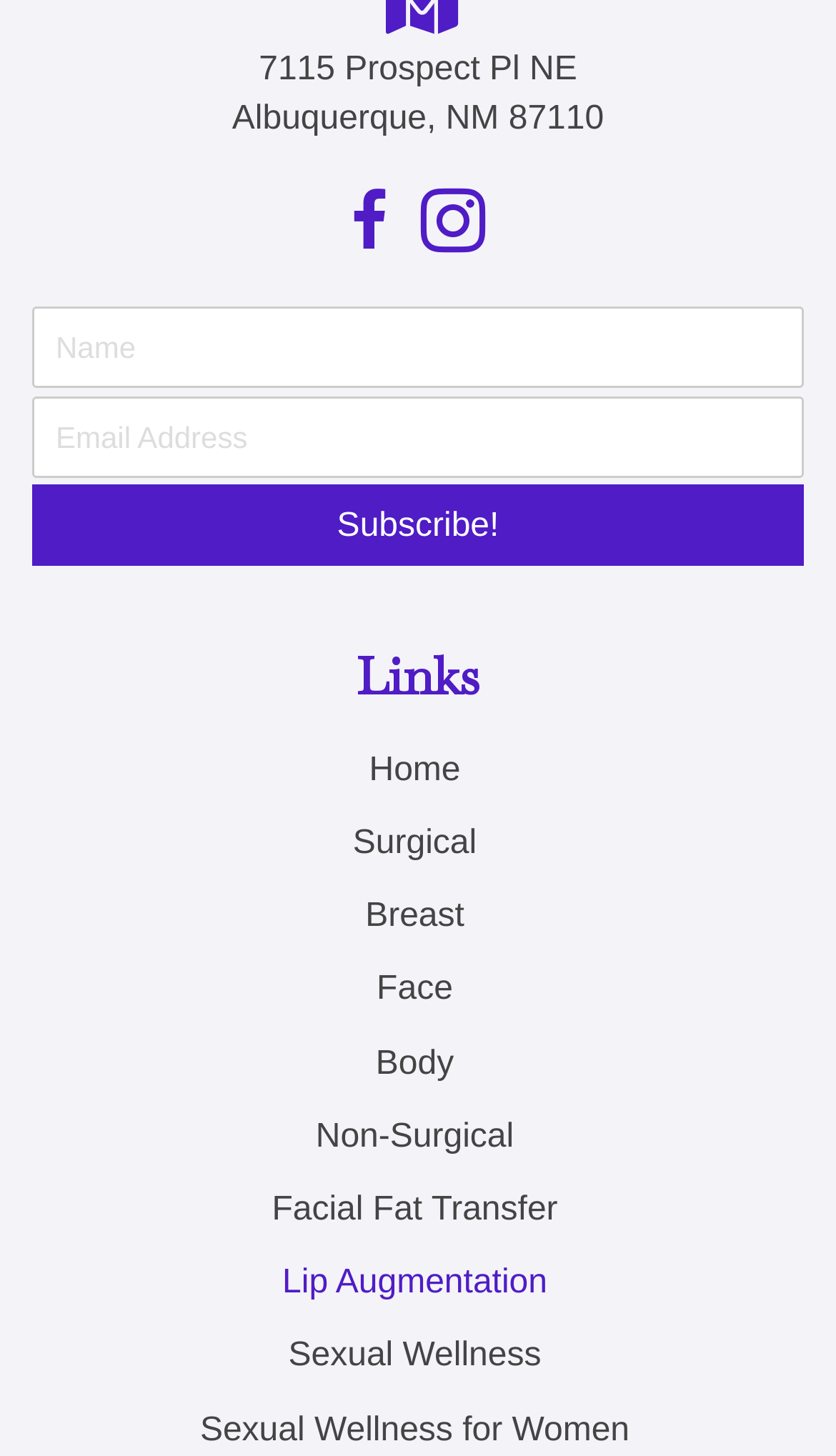Based on the element description name="pp-subscribe-form-email" placeholder="Email Address", identify the bounding box coordinates for the UI element. The coordinates should be in the format (top-left x, top-left y, bottom-right x, bottom-right y) and within the 0 to 1 range.

[0.038, 0.272, 0.962, 0.328]